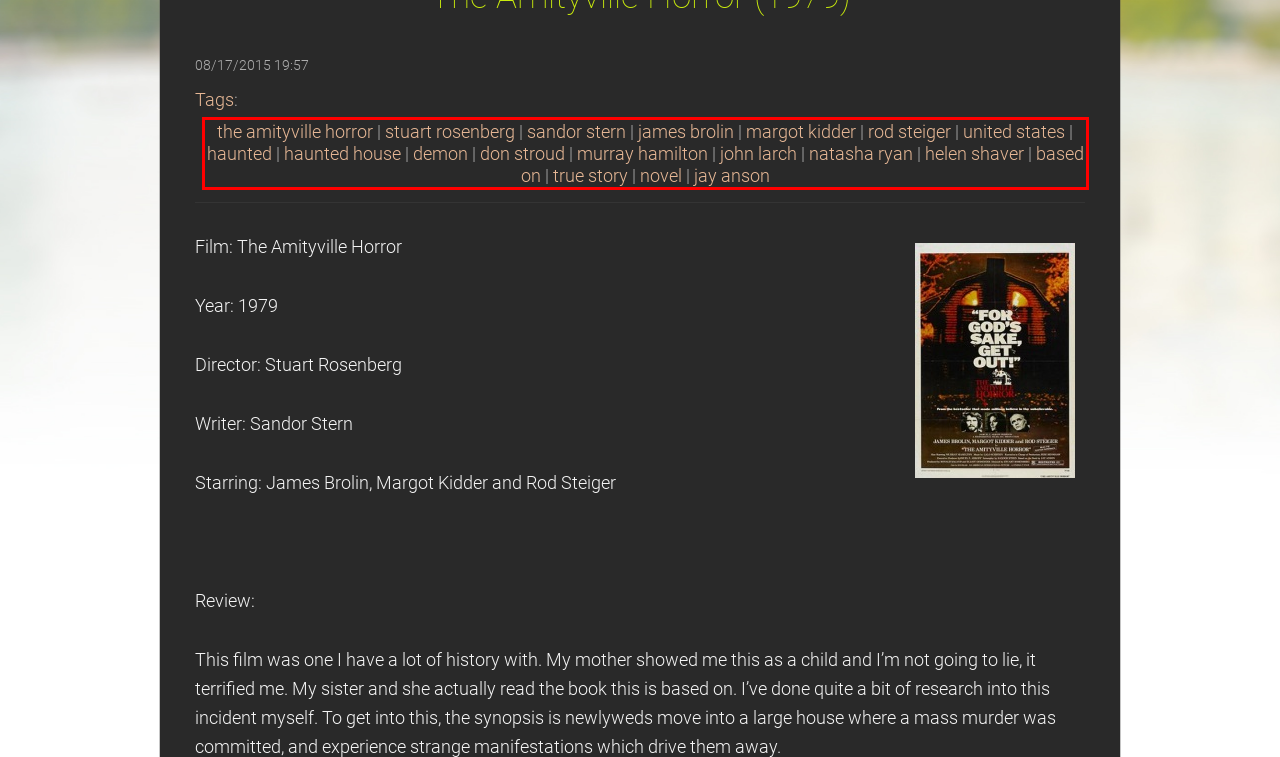Locate the red bounding box in the provided webpage screenshot and use OCR to determine the text content inside it.

the amityville horror | stuart rosenberg | sandor stern | james brolin | margot kidder | rod steiger | united states | haunted | haunted house | demon | don stroud | murray hamilton | john larch | natasha ryan | helen shaver | based on | true story | novel | jay anson